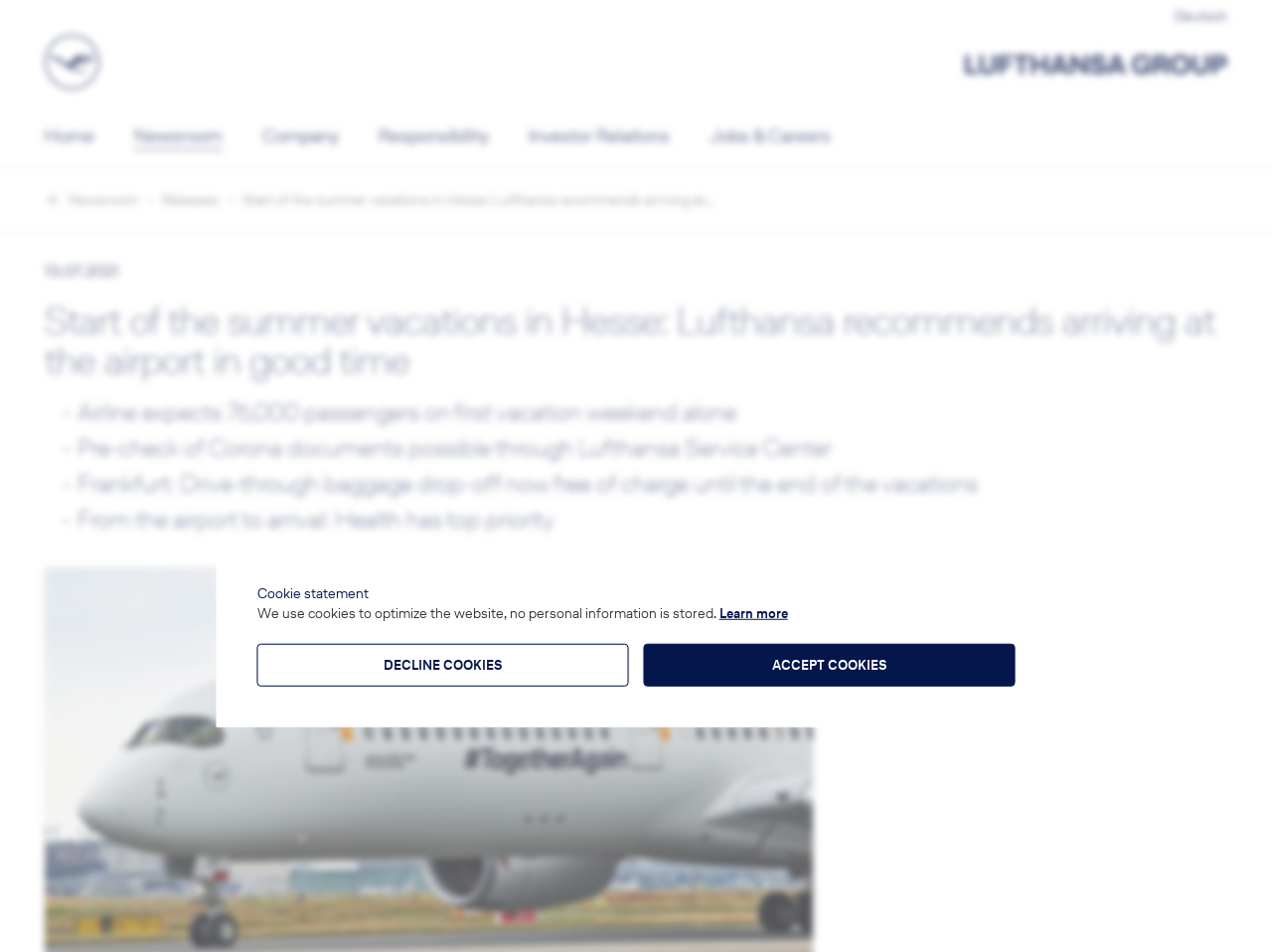How many links are available in the main menu?
Use the image to answer the question with a single word or phrase.

6